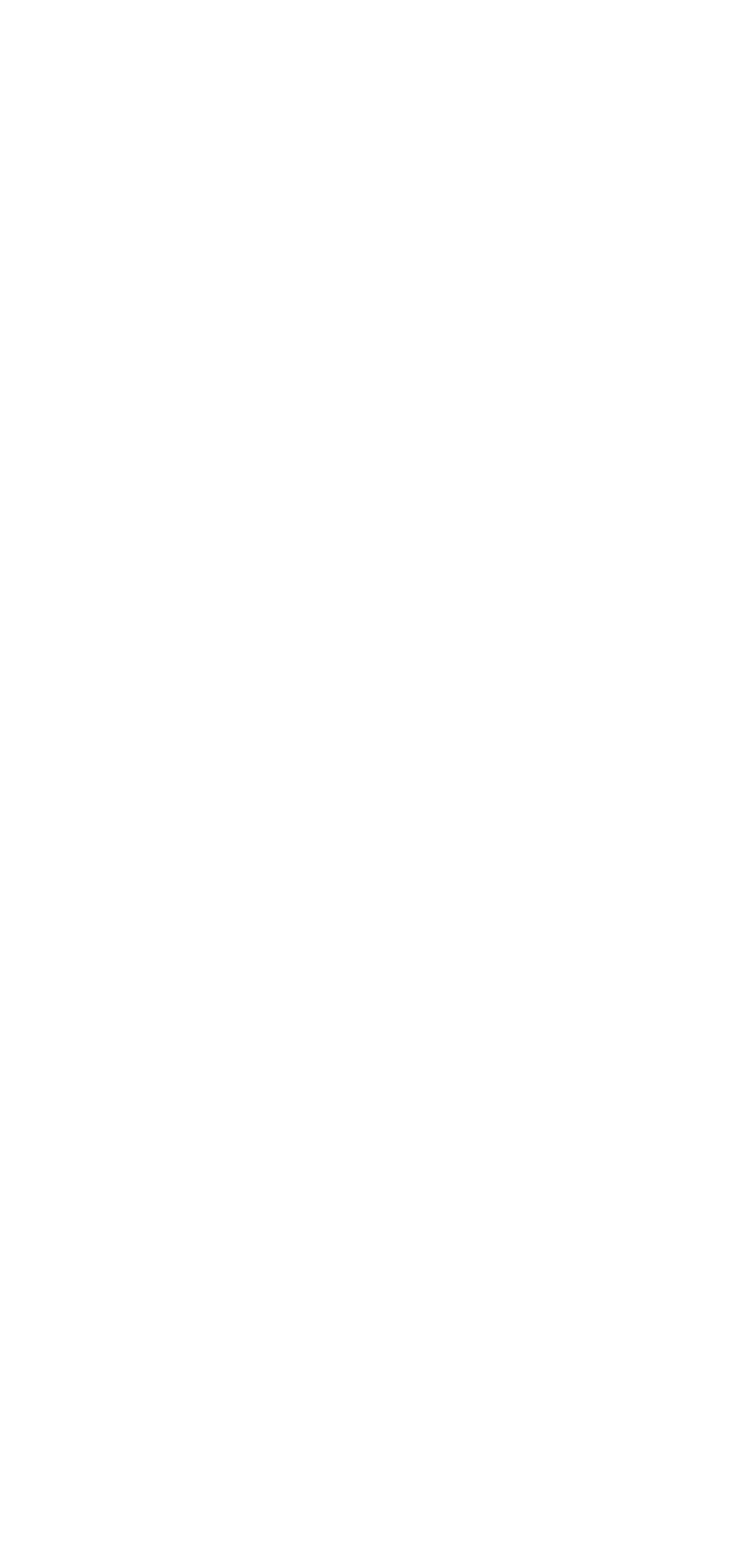Please predict the bounding box coordinates of the element's region where a click is necessary to complete the following instruction: "Click on 'What’s New?' heading". The coordinates should be represented by four float numbers between 0 and 1, i.e., [left, top, right, bottom].

[0.0, 0.067, 1.0, 0.1]